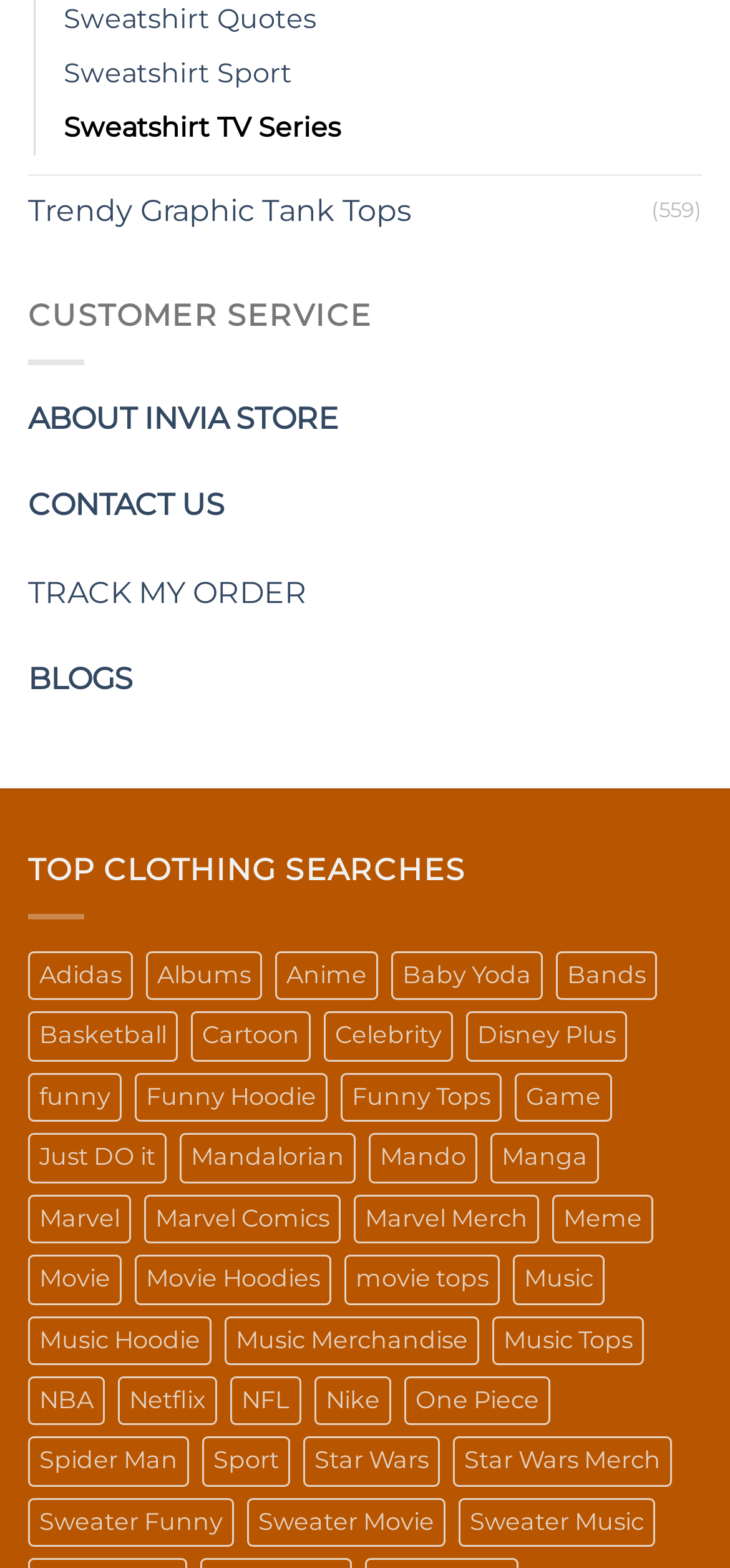How many categories are listed under 'TOP CLOTHING SEARCHES'?
By examining the image, provide a one-word or phrase answer.

24